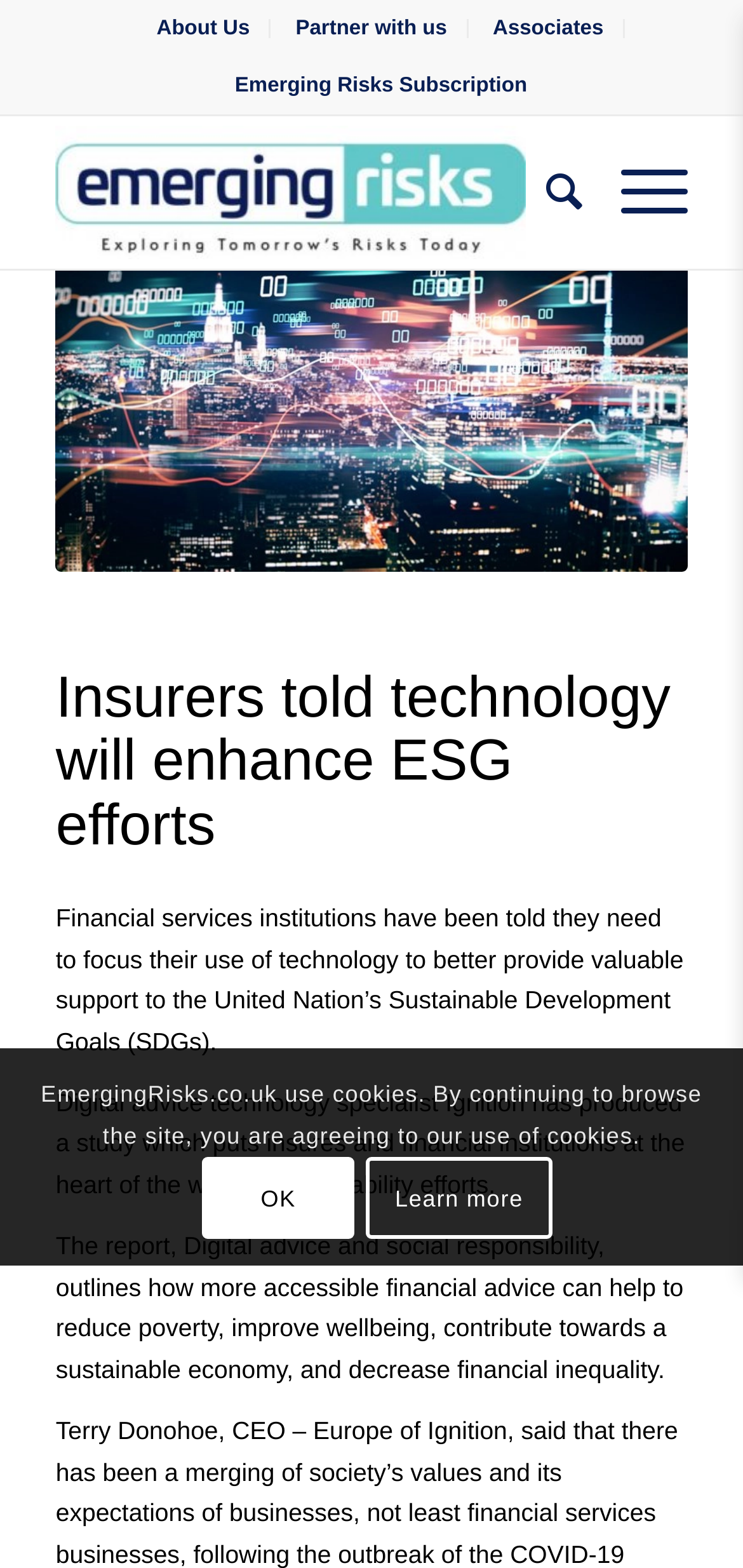Please locate the clickable area by providing the bounding box coordinates to follow this instruction: "Click Emerging Risks Subscription".

[0.316, 0.039, 0.709, 0.071]